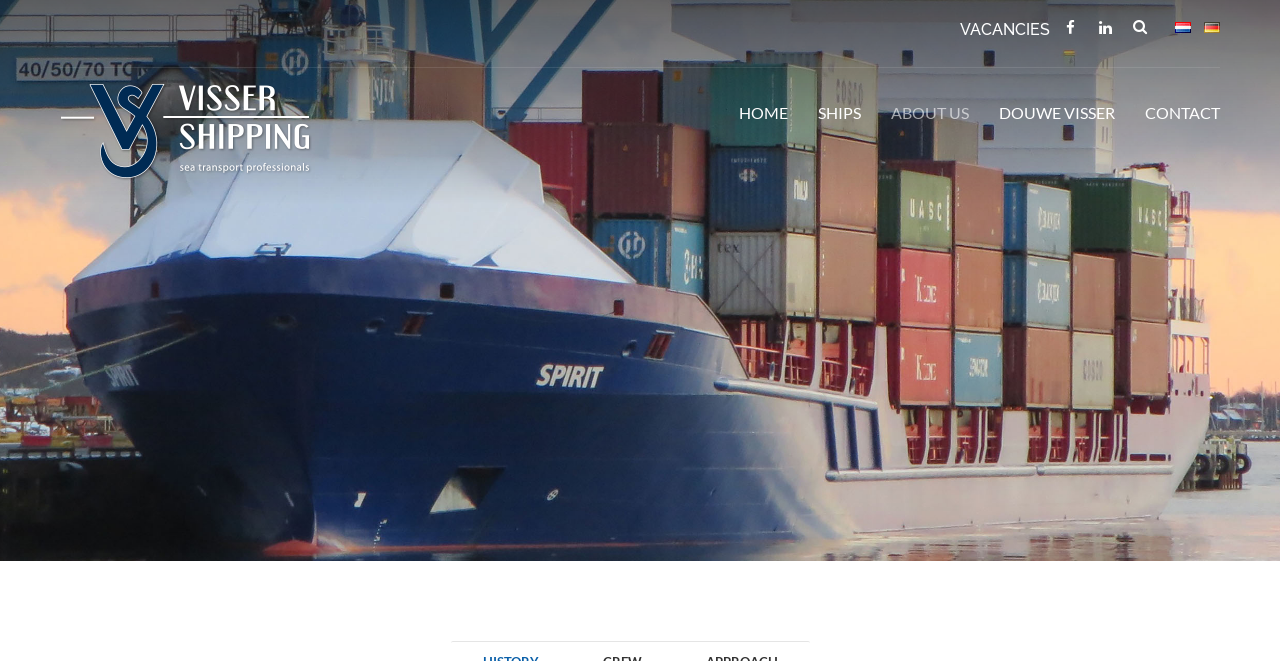Find the bounding box coordinates of the element's region that should be clicked in order to follow the given instruction: "Contact the company". The coordinates should consist of four float numbers between 0 and 1, i.e., [left, top, right, bottom].

[0.895, 0.125, 0.953, 0.216]